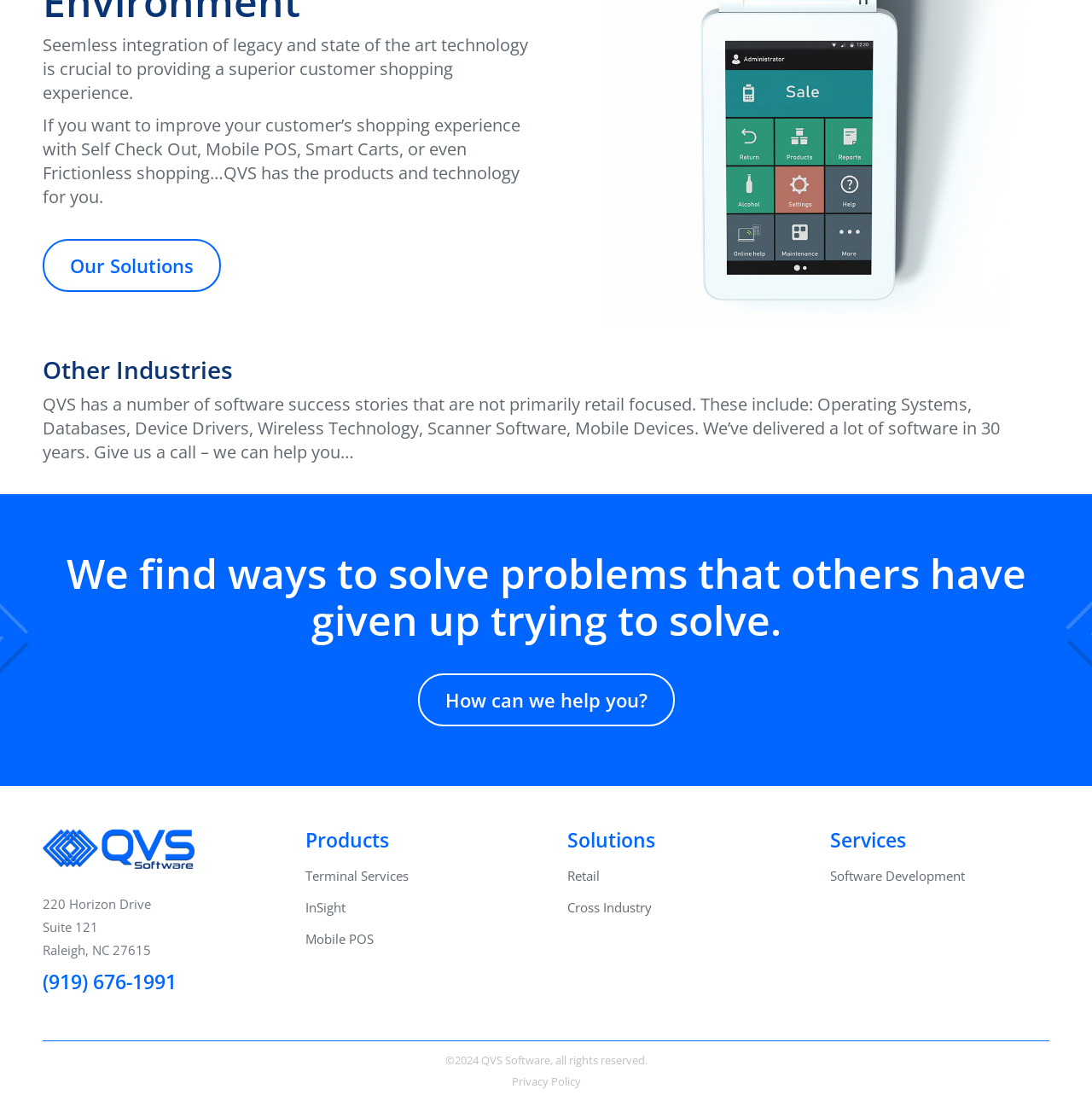Reply to the question below using a single word or brief phrase:
What is the phone number of the company?

(919) 676-1991